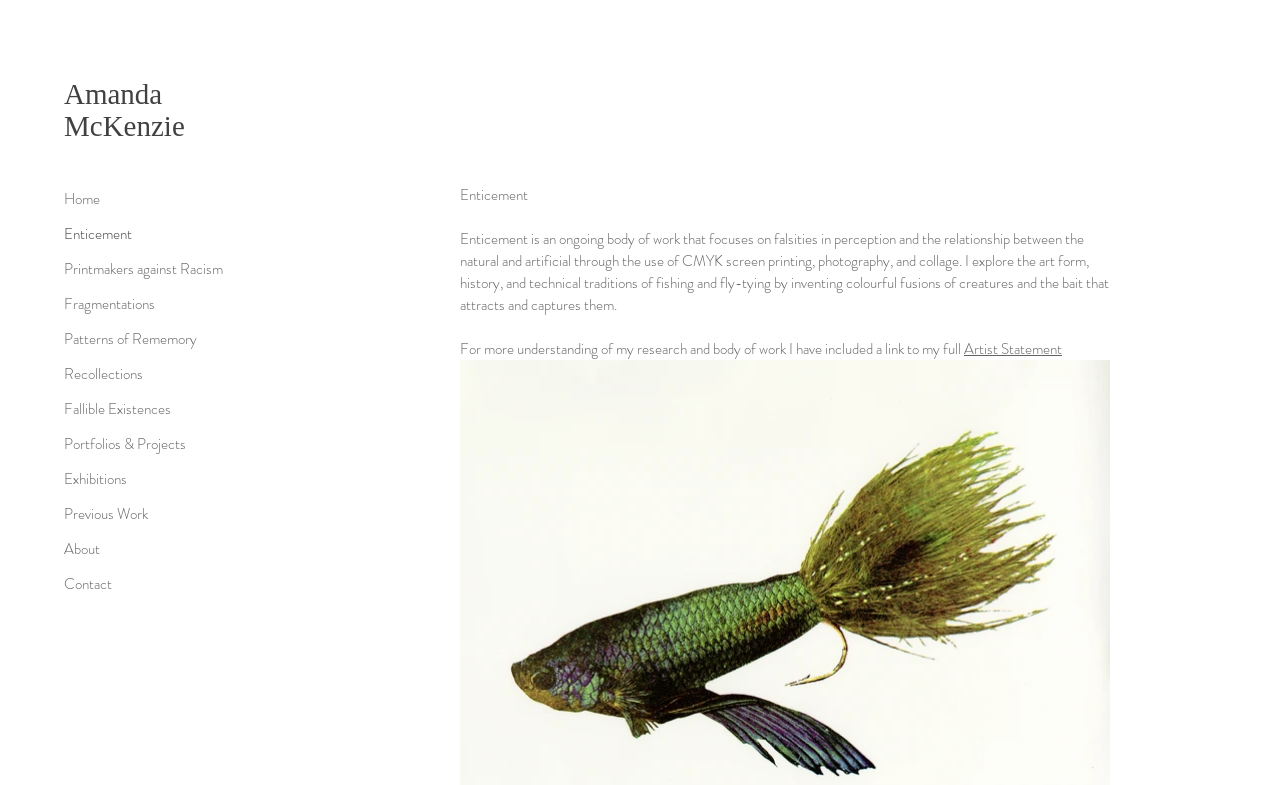Please mark the clickable region by giving the bounding box coordinates needed to complete this instruction: "visit About page".

[0.05, 0.678, 0.241, 0.722]